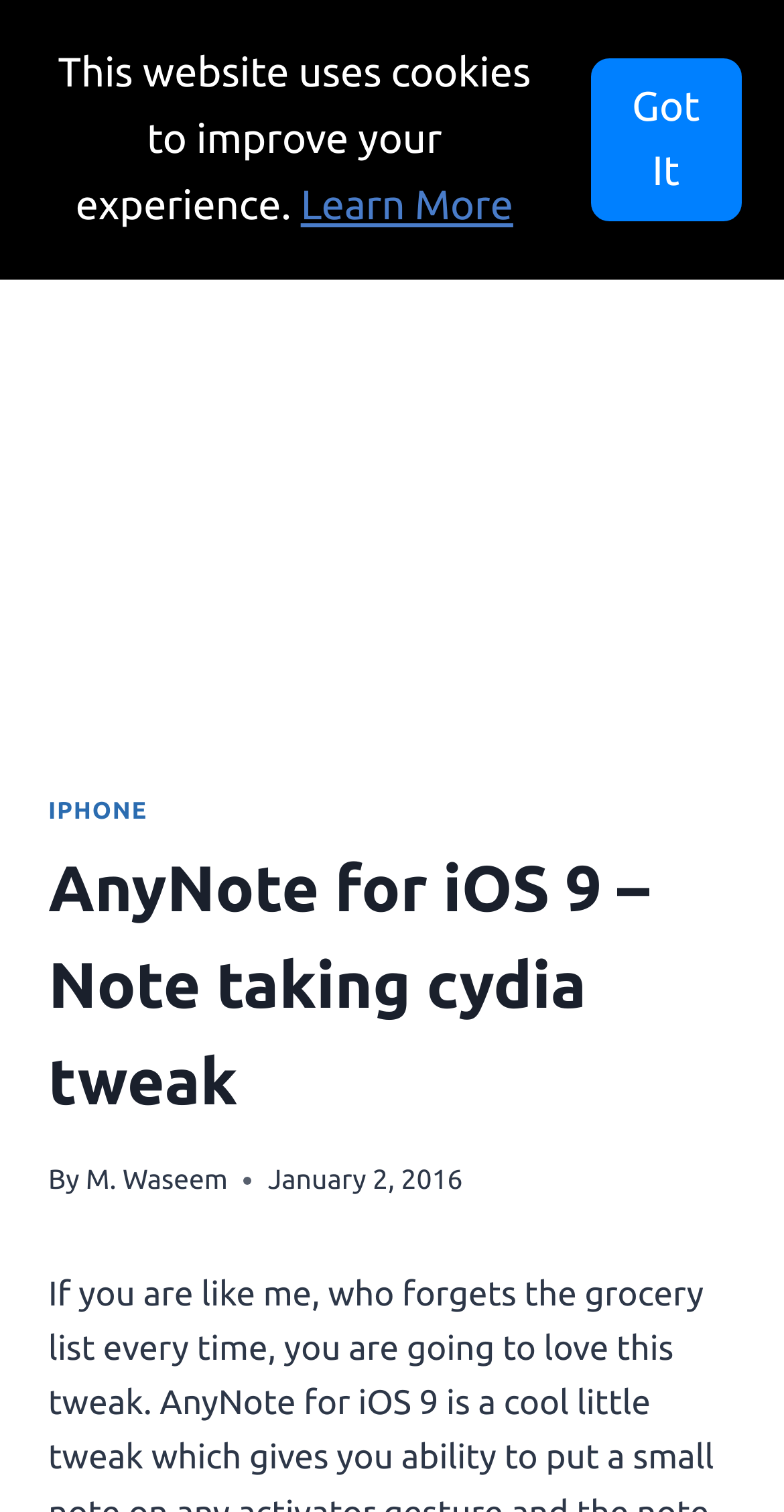Explain the webpage in detail, including its primary components.

This webpage is about a note-taking Cydia tweak called AnyNote for iOS 9. At the top left corner, there is a logo of Rev Kid, accompanied by a link to the Rev Kid website. Next to the logo, there is a button to open a menu, which is currently collapsed. 

Below the logo and the menu button, there is a header section that spans the entire width of the page. The header contains a link to a category labeled "IPHONE", followed by a heading that reads "AnyNote for iOS 9 – Note taking cydia tweak". The heading is centered and takes up most of the width of the header section. 

Further down, there is a byline that reads "By" followed by a link to the author's name, "M. Waseem". To the right of the byline, there is a timestamp that reads "January 2, 2016". 

At the very top of the page, there is a notification bar that spans the entire width of the page. The notification bar contains a static text that reads "This website uses cookies to improve your experience." and a link to "Learn More" on the right side. On the far right side of the notification bar, there is a button labeled "Got It".